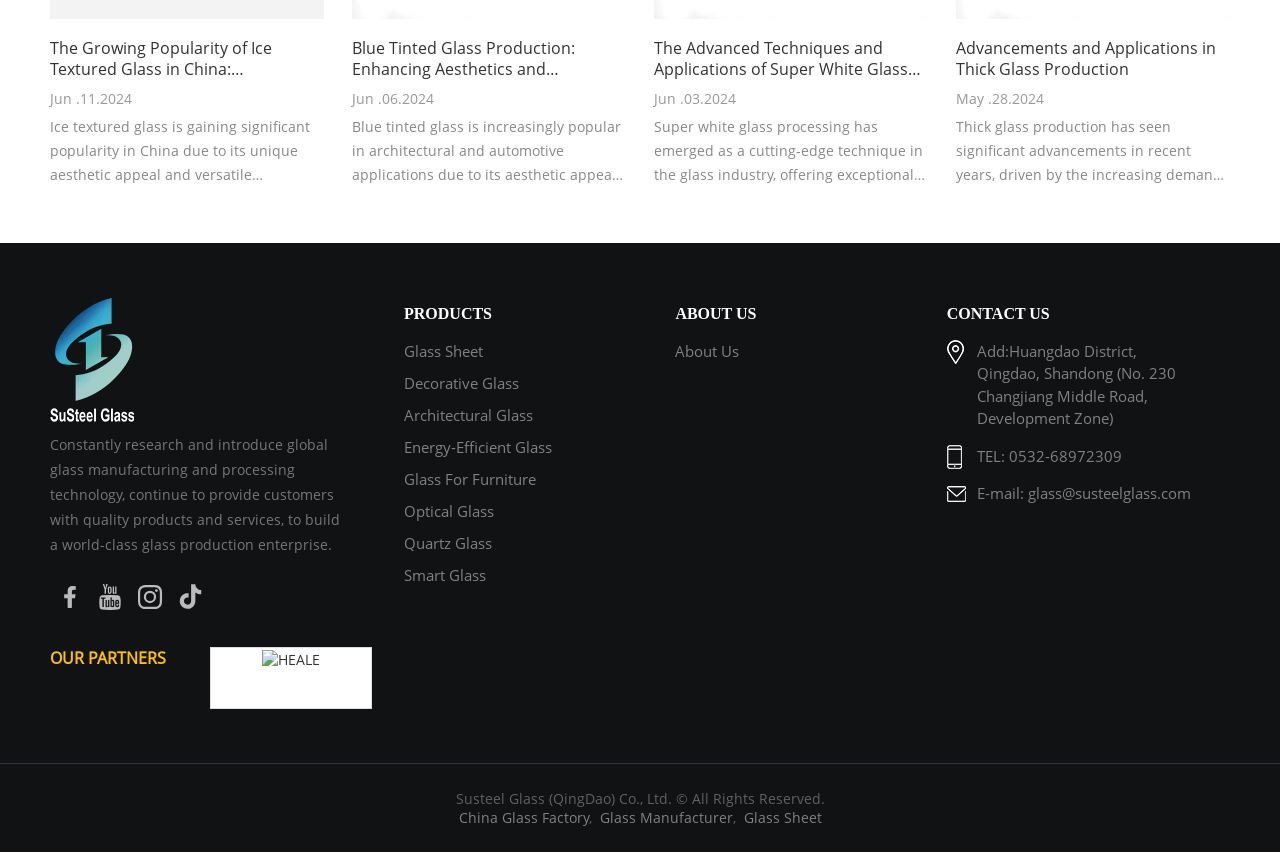Identify the bounding box coordinates of the element that should be clicked to fulfill this task: "View the products page". The coordinates should be provided as four float numbers between 0 and 1, i.e., [left, top, right, bottom].

[0.316, 0.358, 0.384, 0.378]